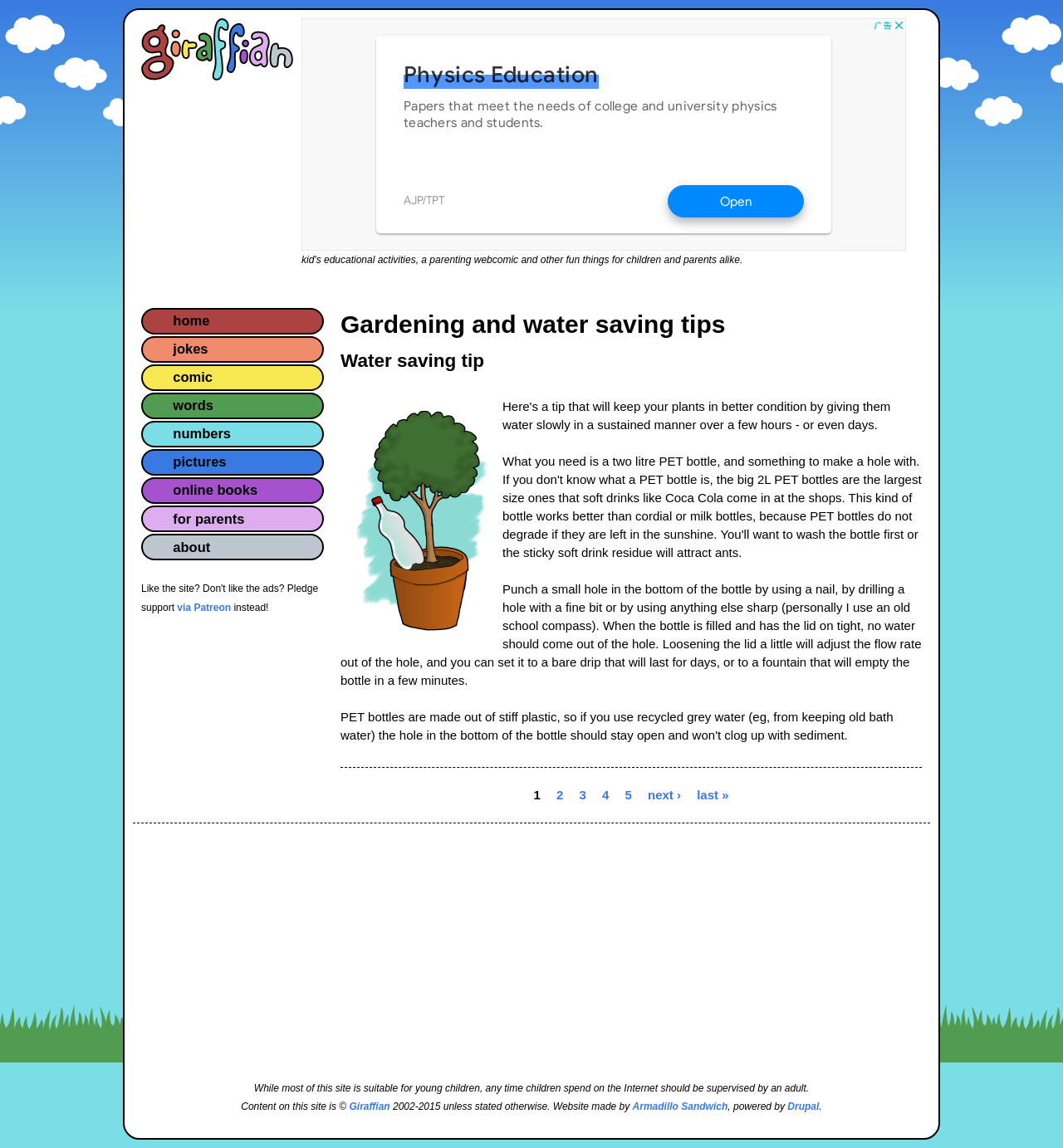Provide the bounding box coordinates for the UI element that is described by this text: "Jump to navigation". The coordinates should be in the form of four float numbers between 0 and 1: [left, top, right, bottom].

[0.0, 0.007, 1.0, 0.012]